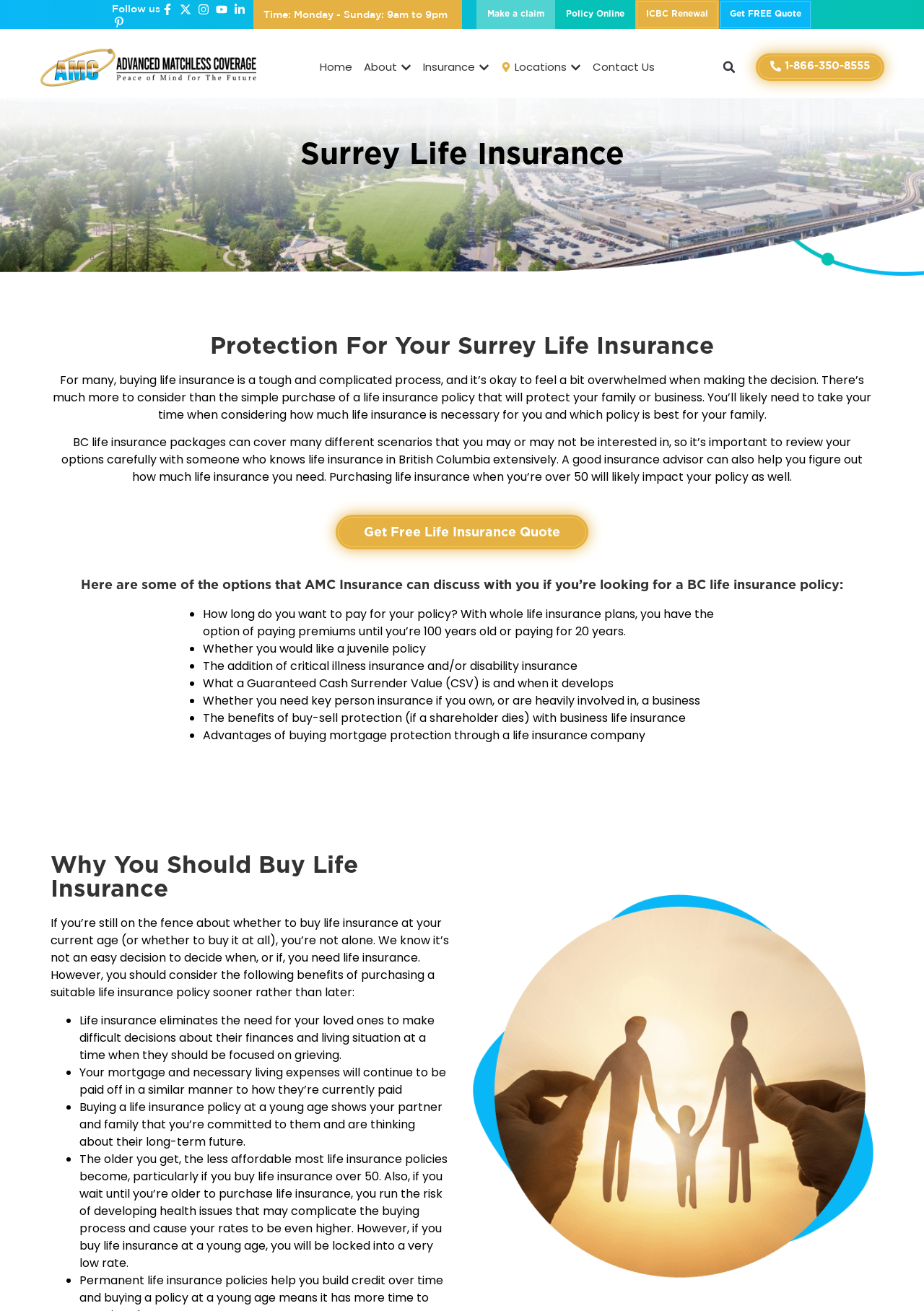Provide the bounding box coordinates of the HTML element described as: "Get Free Life Insurance Quote". The bounding box coordinates should be four float numbers between 0 and 1, i.e., [left, top, right, bottom].

[0.363, 0.393, 0.637, 0.419]